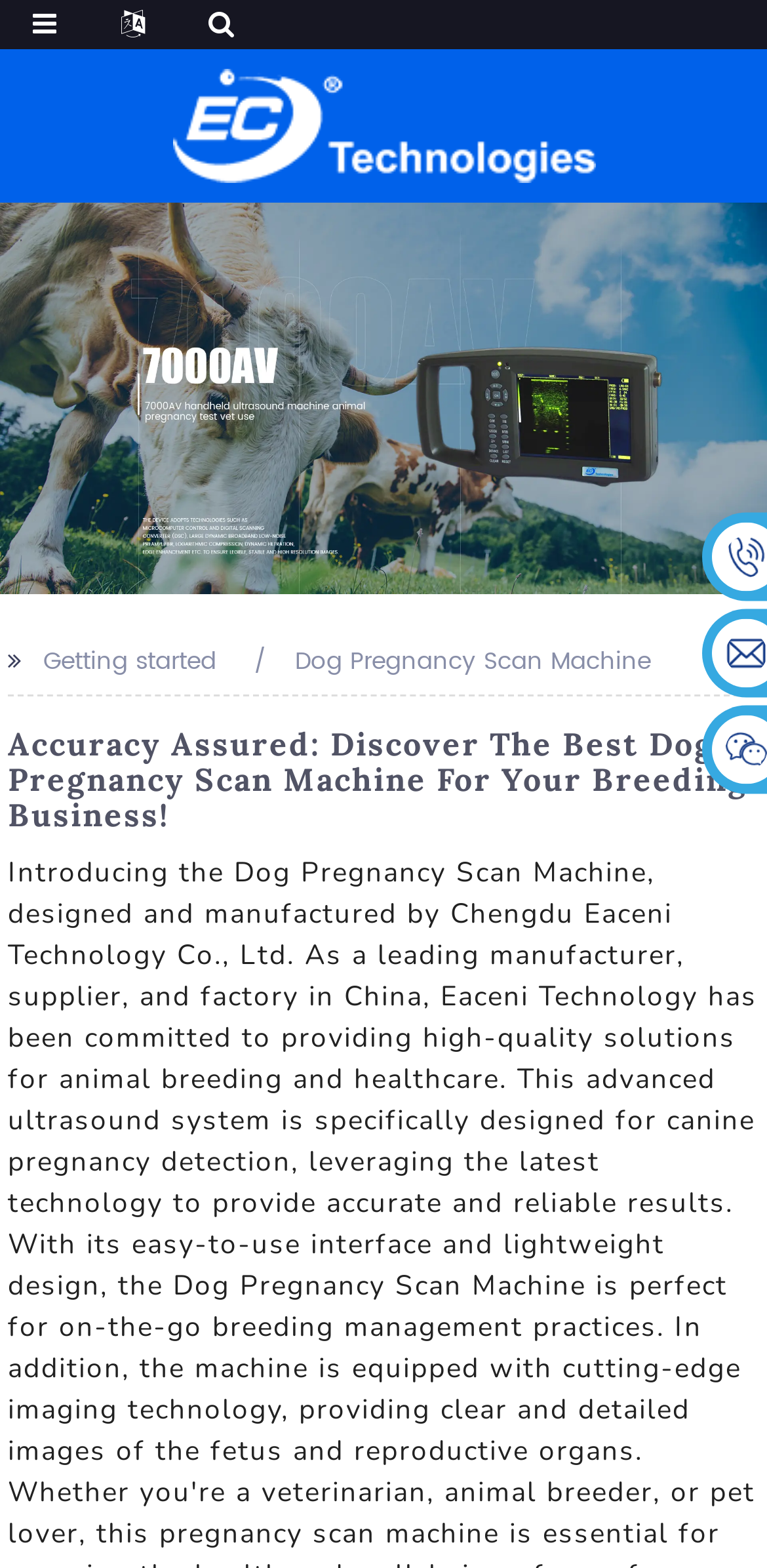Look at the image and give a detailed response to the following question: What is the purpose of the logo?

The logo is typically used to represent a company or brand, and in this case, it is likely used to identify the company that manufactures and supplies dog pregnancy scan machines.